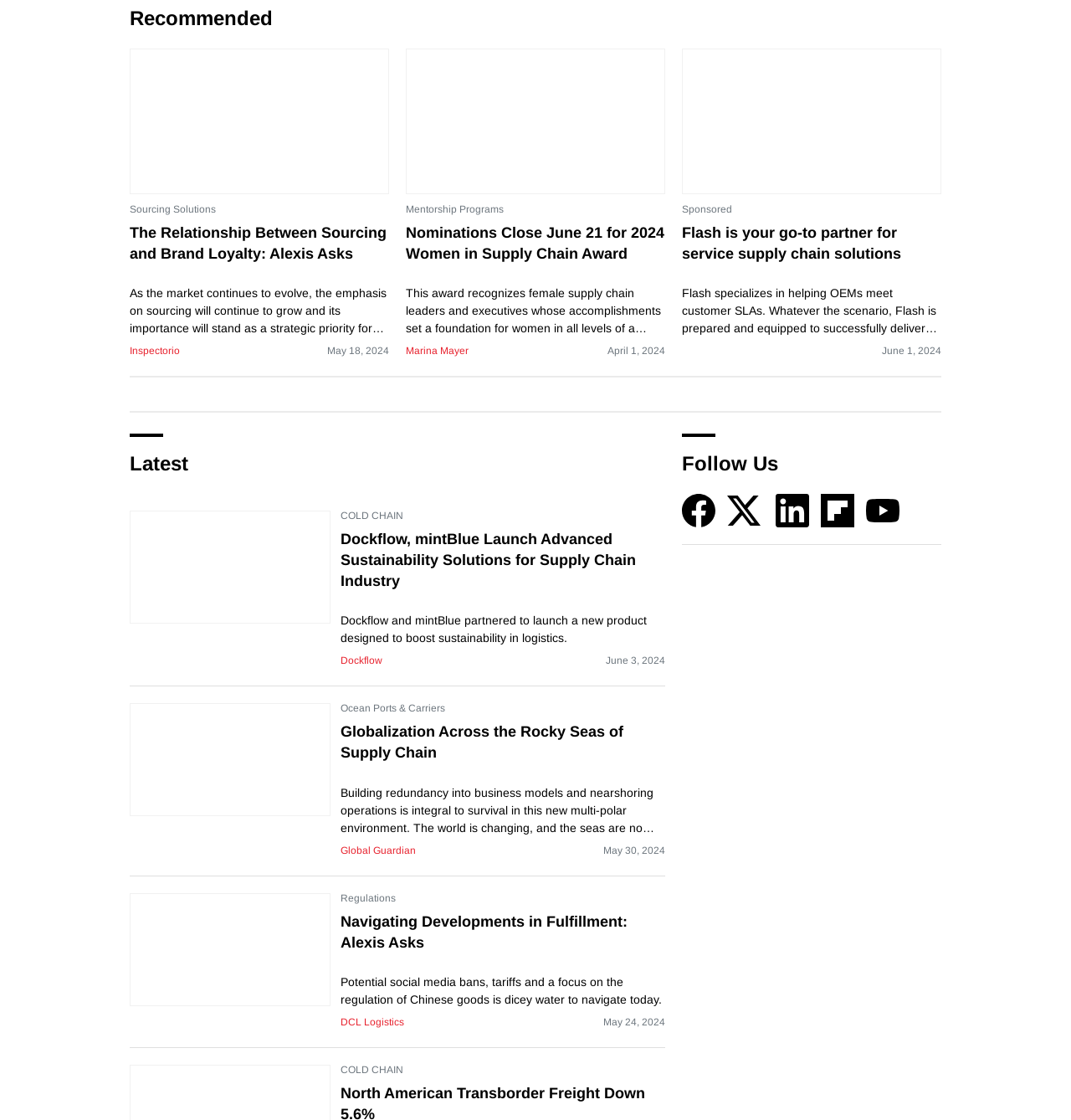Respond to the question below with a single word or phrase: What is the date of the article 'Nominations Close June 21 for 2024 Women in Supply Chain Award'?

April 1, 2024